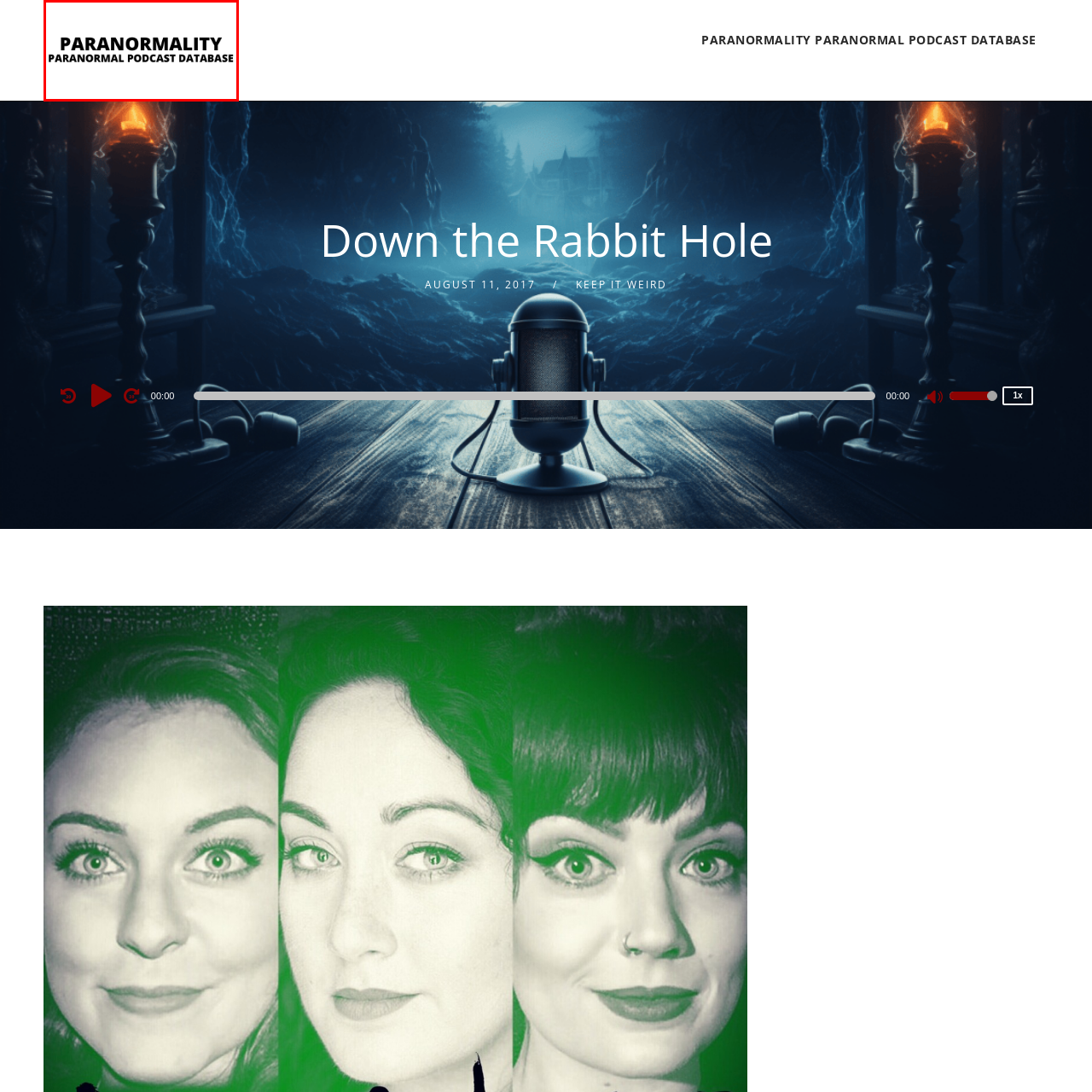Review the part of the image encased in the red box and give an elaborate answer to the question posed: What is the purpose of the graphical representation?

The clean and clear design of the graphical representation serves as a welcoming header, inviting listeners to explore the collection of paranormal-themed audio content, making it accessible and easy to navigate.